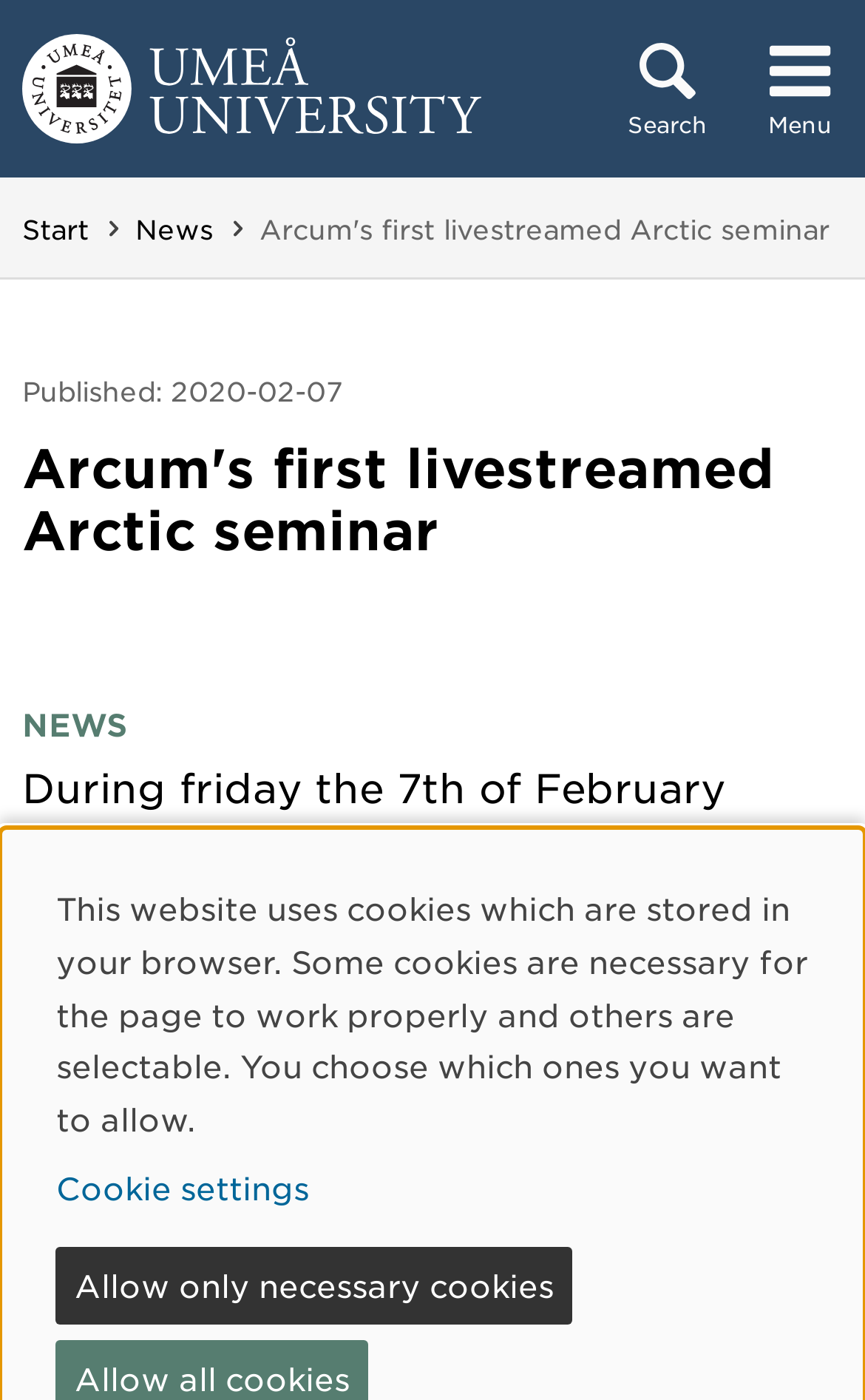What is the purpose of the button?
Please answer the question with as much detail as possible using the screenshot.

I found the answer by looking at the button element with the text 'Search', which suggests that it is used for searching purposes.